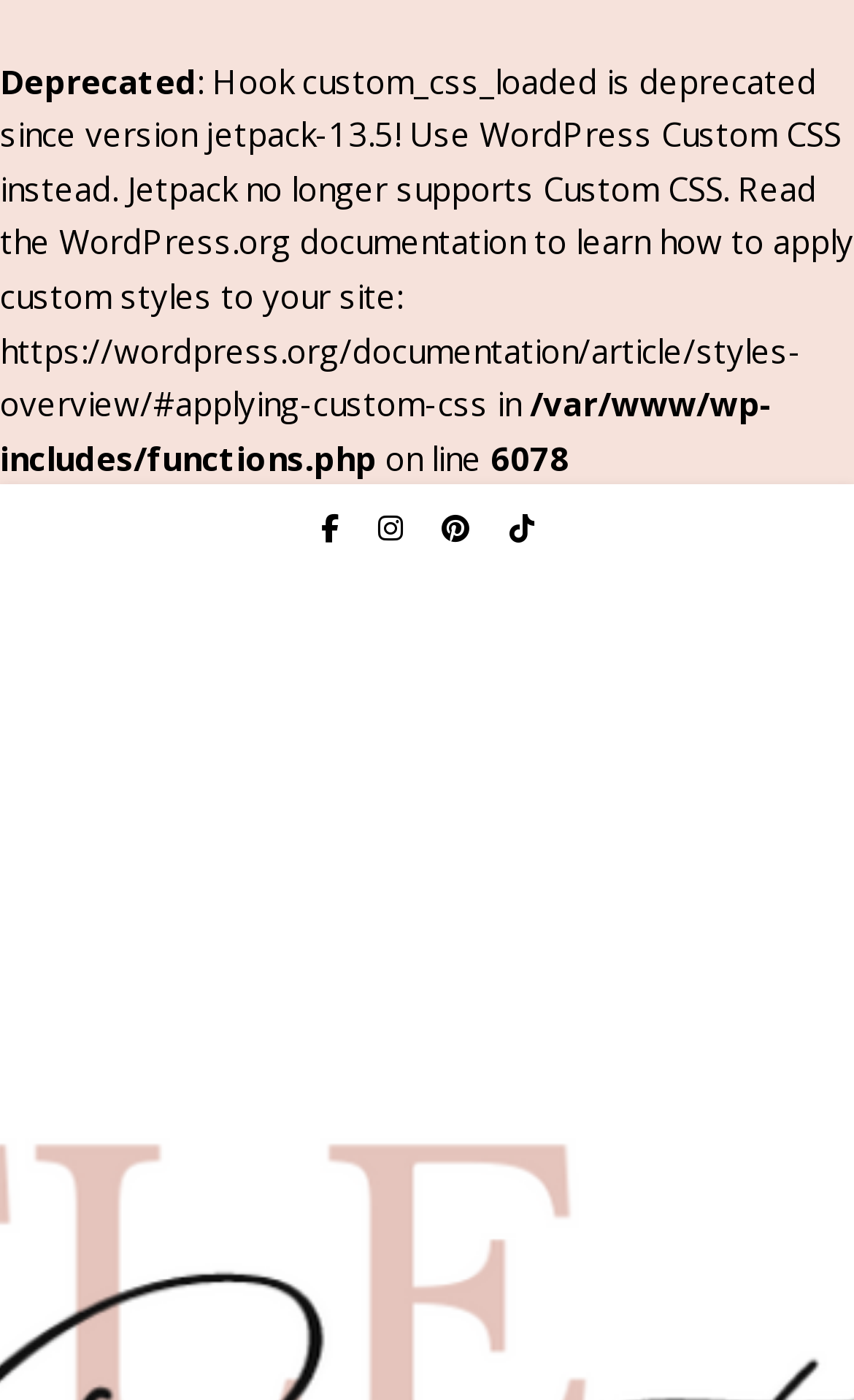What is the line number mentioned?
Using the picture, provide a one-word or short phrase answer.

6078